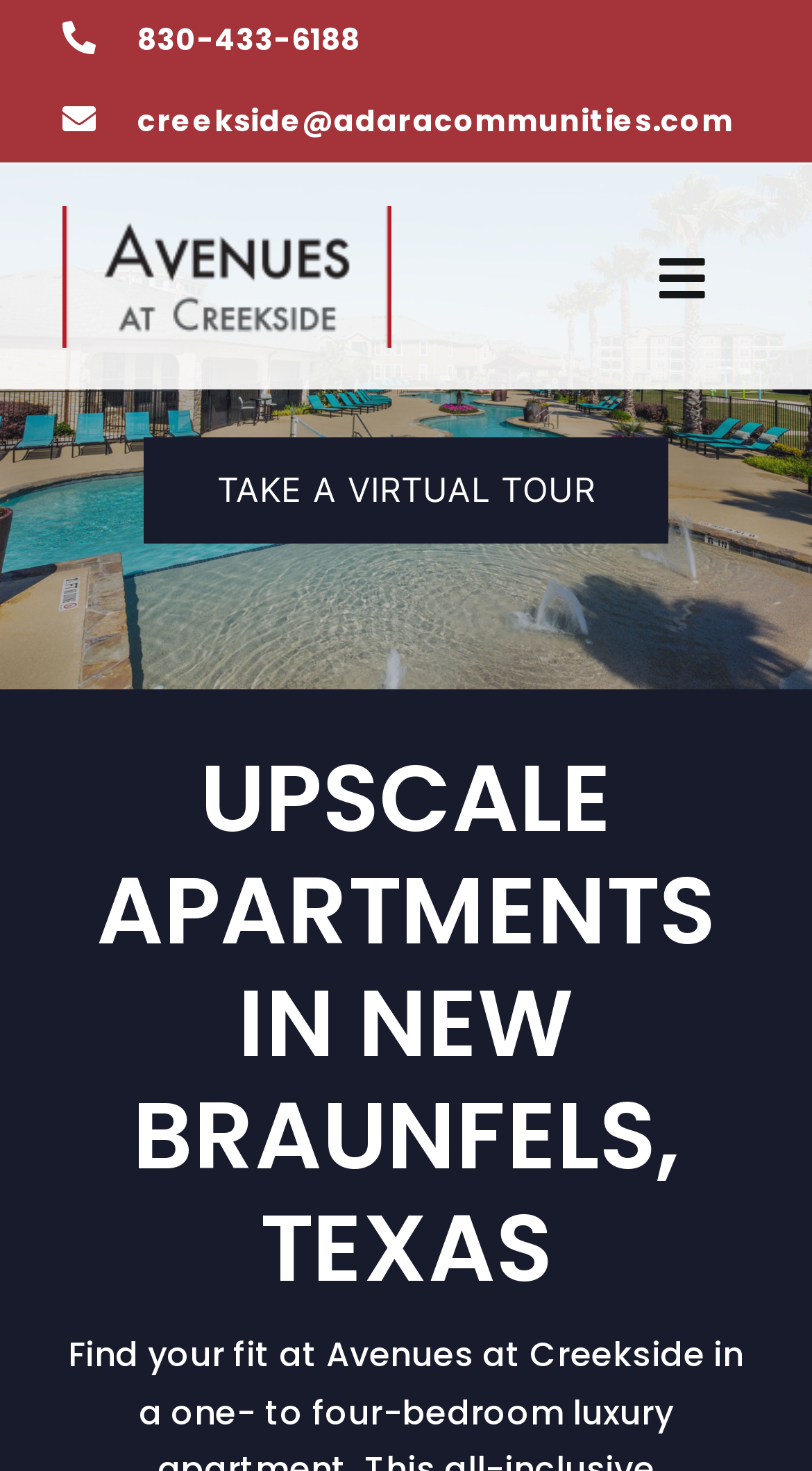What is the purpose of the 'Toggle Navigation' button?
Refer to the image and offer an in-depth and detailed answer to the question.

I found the purpose of the 'Toggle Navigation' button by looking at the button element with the text 'Toggle Navigation' and its attribute 'expanded: False' which indicates that it controls the menu, and when clicked, it will expand or collapse the menu.